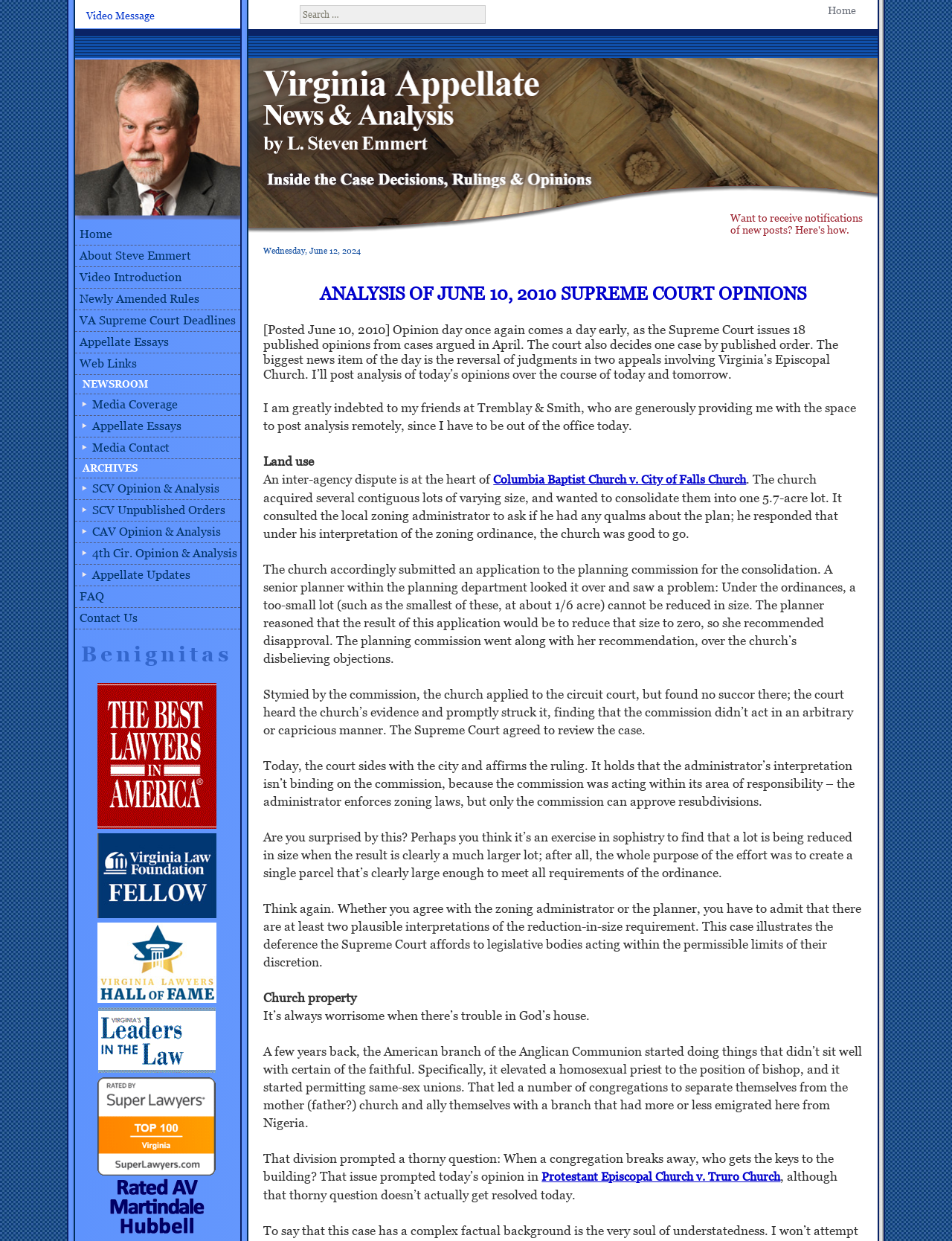Please provide the bounding box coordinates for the element that needs to be clicked to perform the following instruction: "Search for something". The coordinates should be given as four float numbers between 0 and 1, i.e., [left, top, right, bottom].

[0.268, 0.004, 0.51, 0.019]